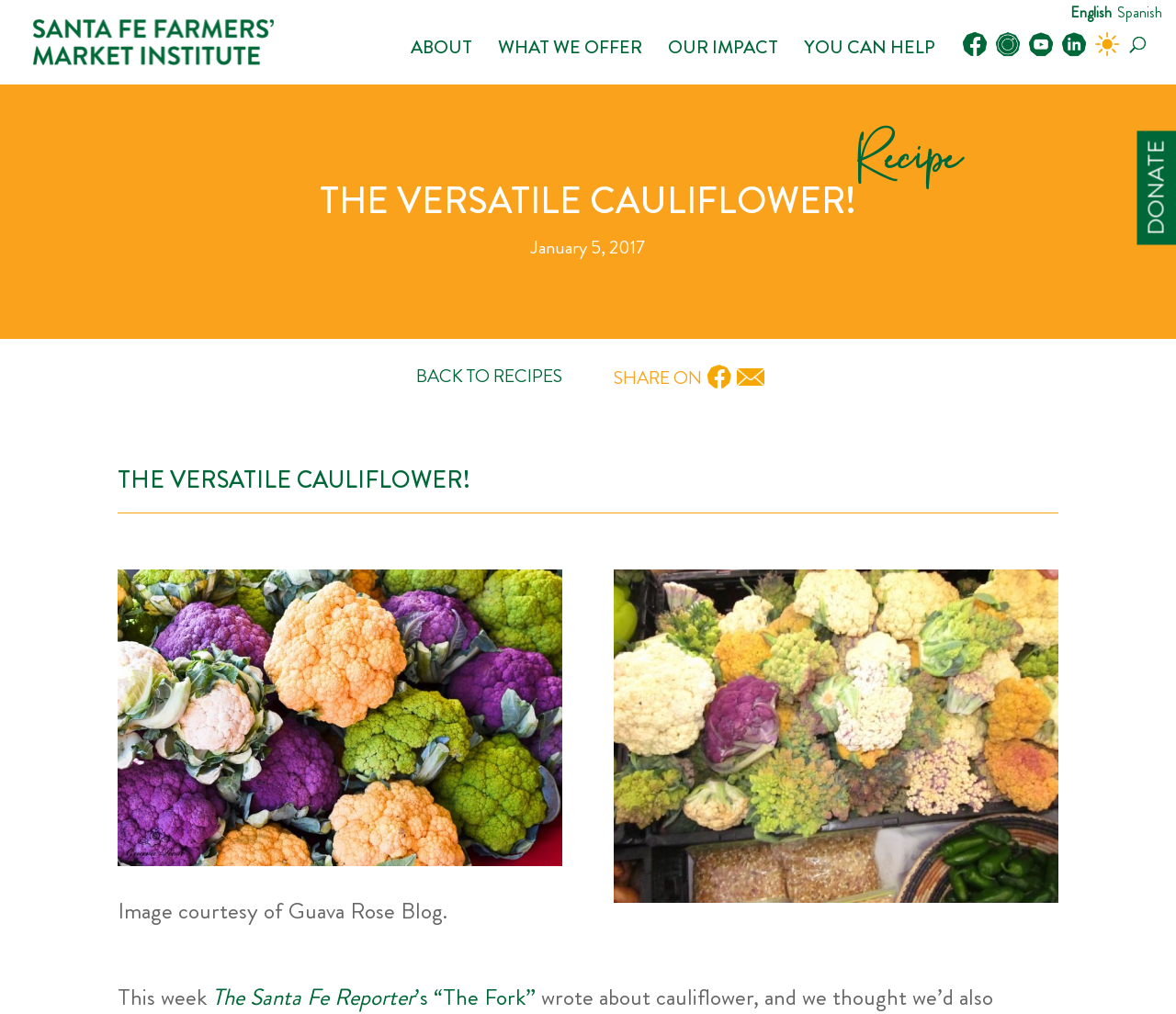What is the principal heading displayed on the webpage?

THE VERSATILE CAULIFLOWER!